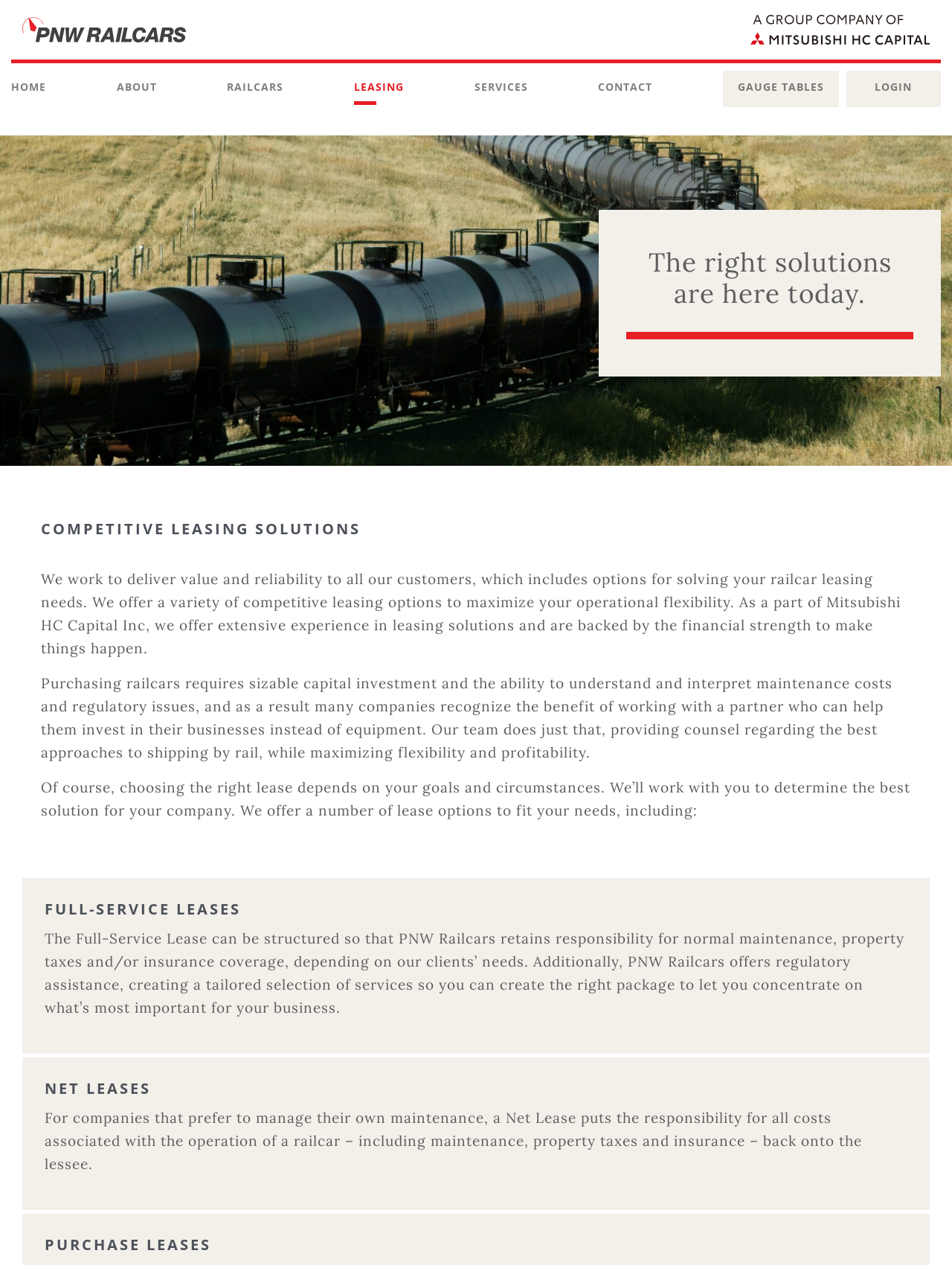Provide the bounding box coordinates of the UI element that matches the description: "Railcars".

[0.239, 0.058, 0.298, 0.083]